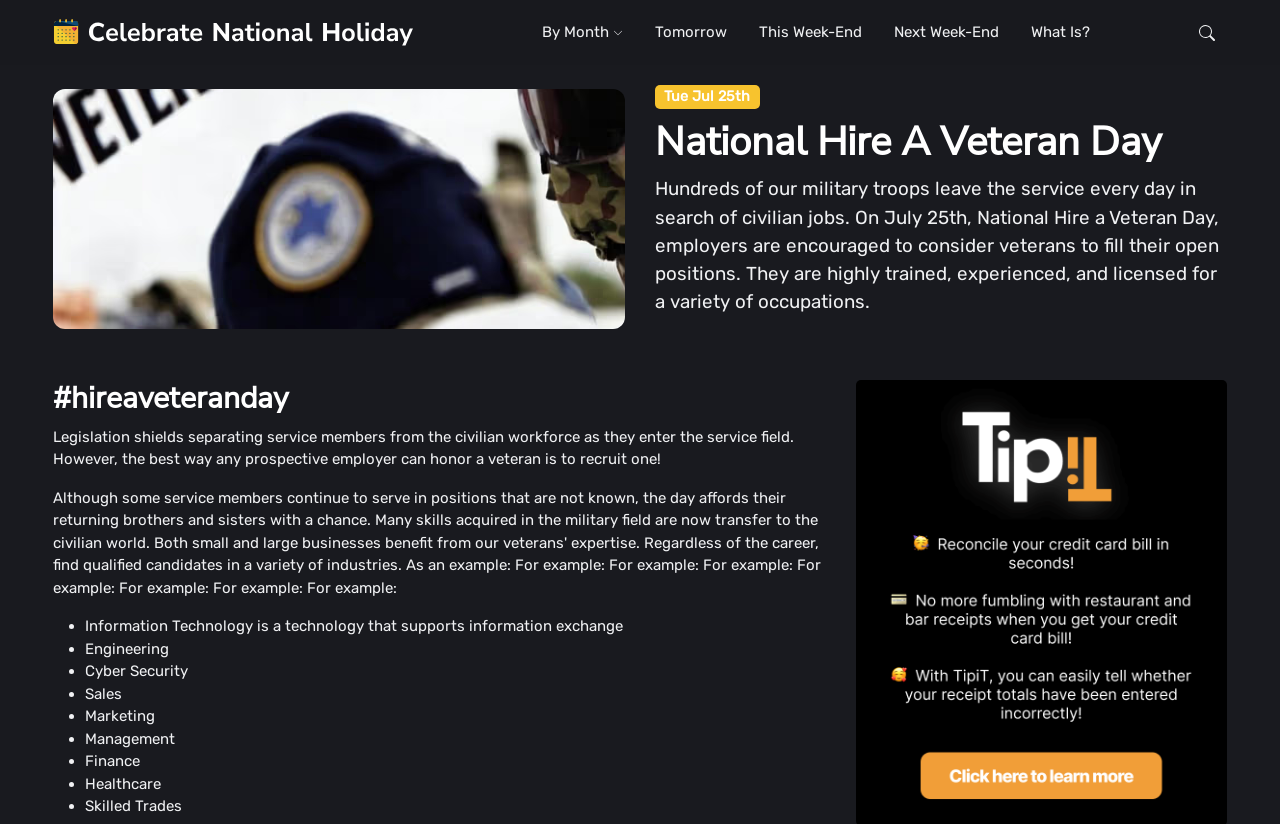What is the logo at the top of the webpage?
Look at the screenshot and respond with a single word or phrase.

Celebrate National Holidays Logo